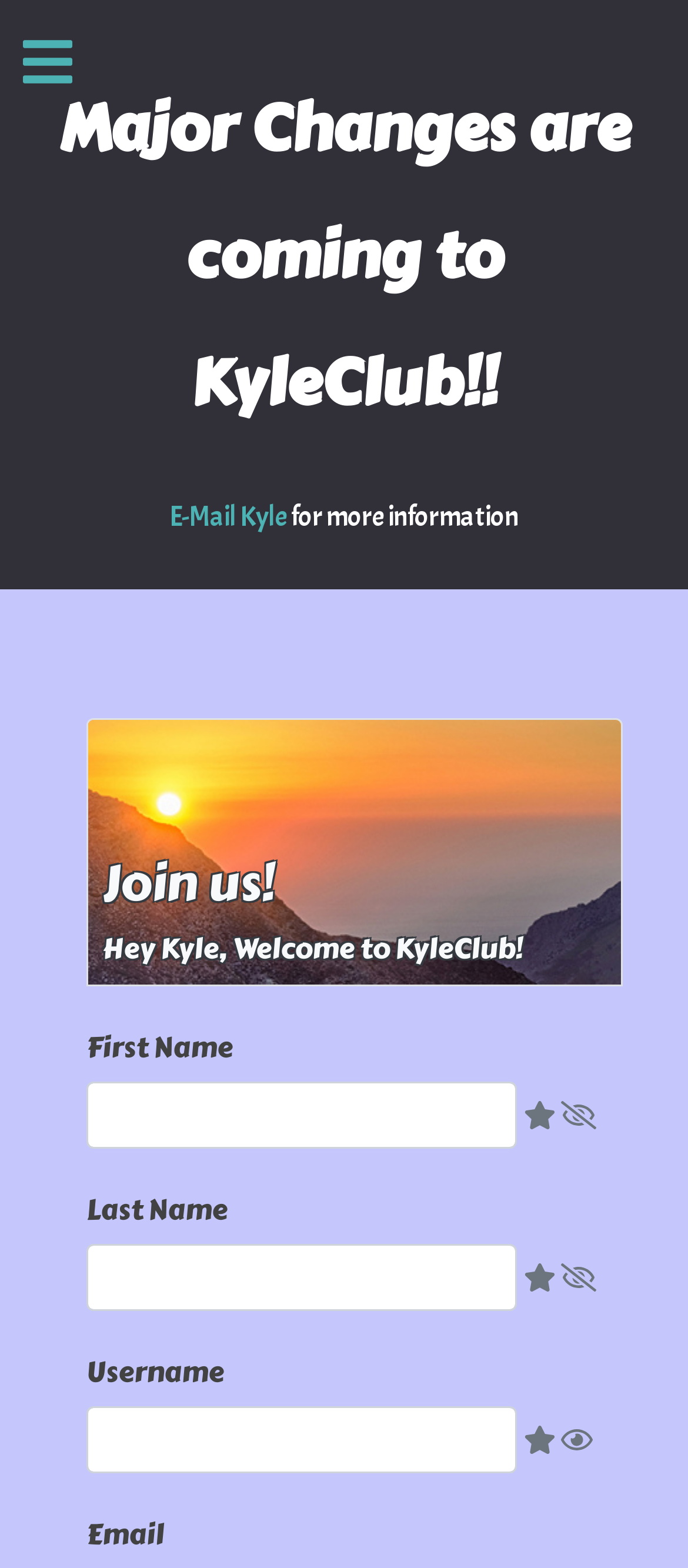Please find the bounding box coordinates (top-left x, top-left y, bottom-right x, bottom-right y) in the screenshot for the UI element described as follows: E-Mail Kyle

[0.246, 0.318, 0.418, 0.341]